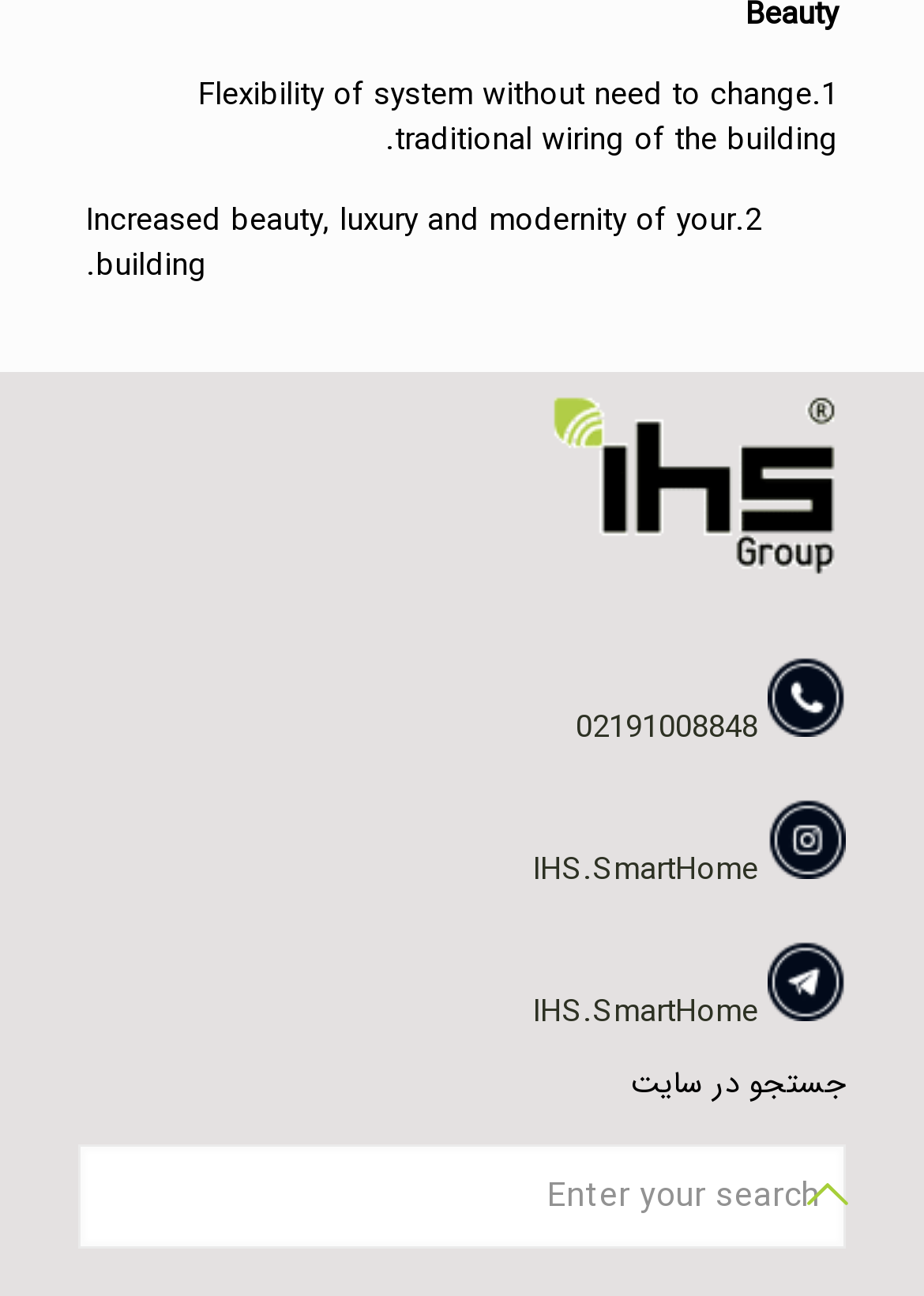How many links are on the webpage?
Please answer the question with a single word or phrase, referencing the image.

4